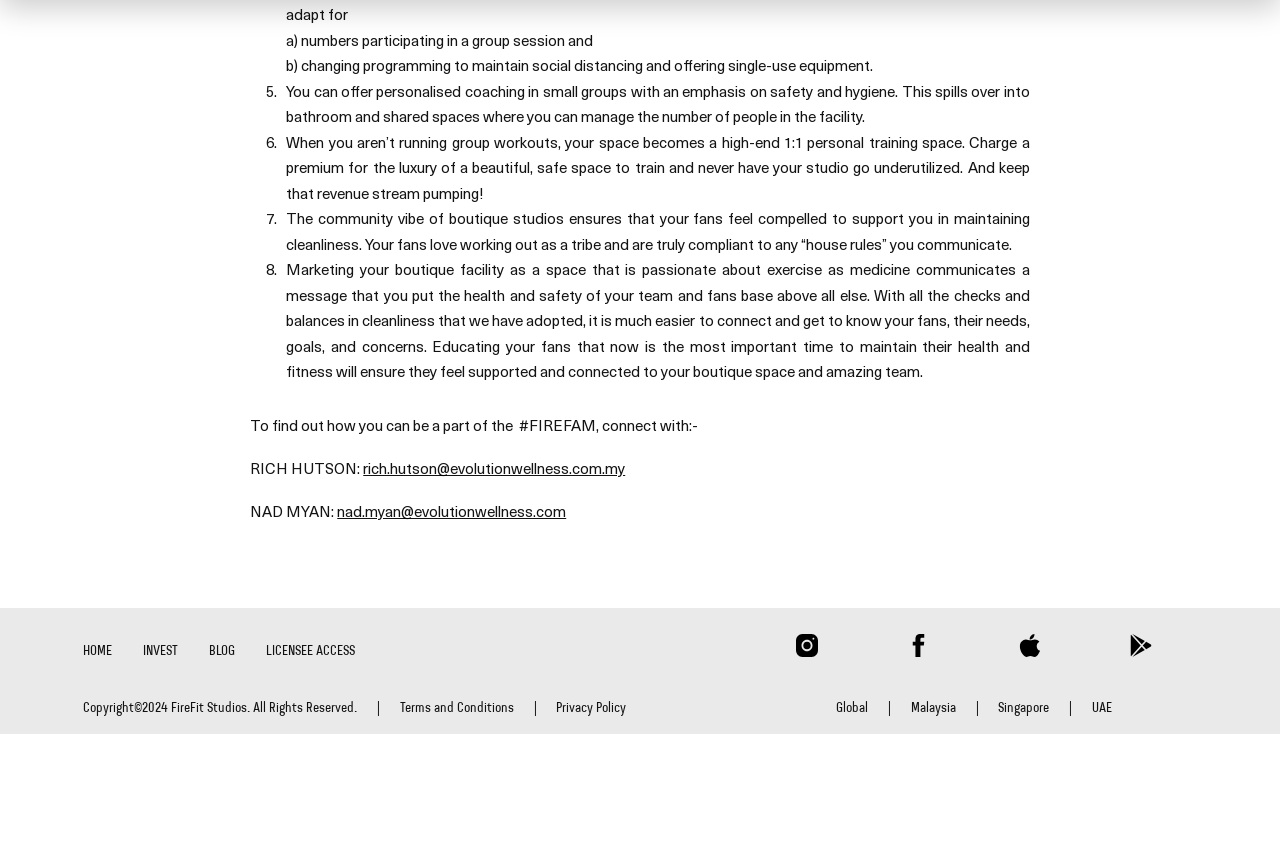Determine the bounding box coordinates of the UI element described by: "rich.hutson@evolutionwellness.com.my".

[0.284, 0.533, 0.488, 0.558]